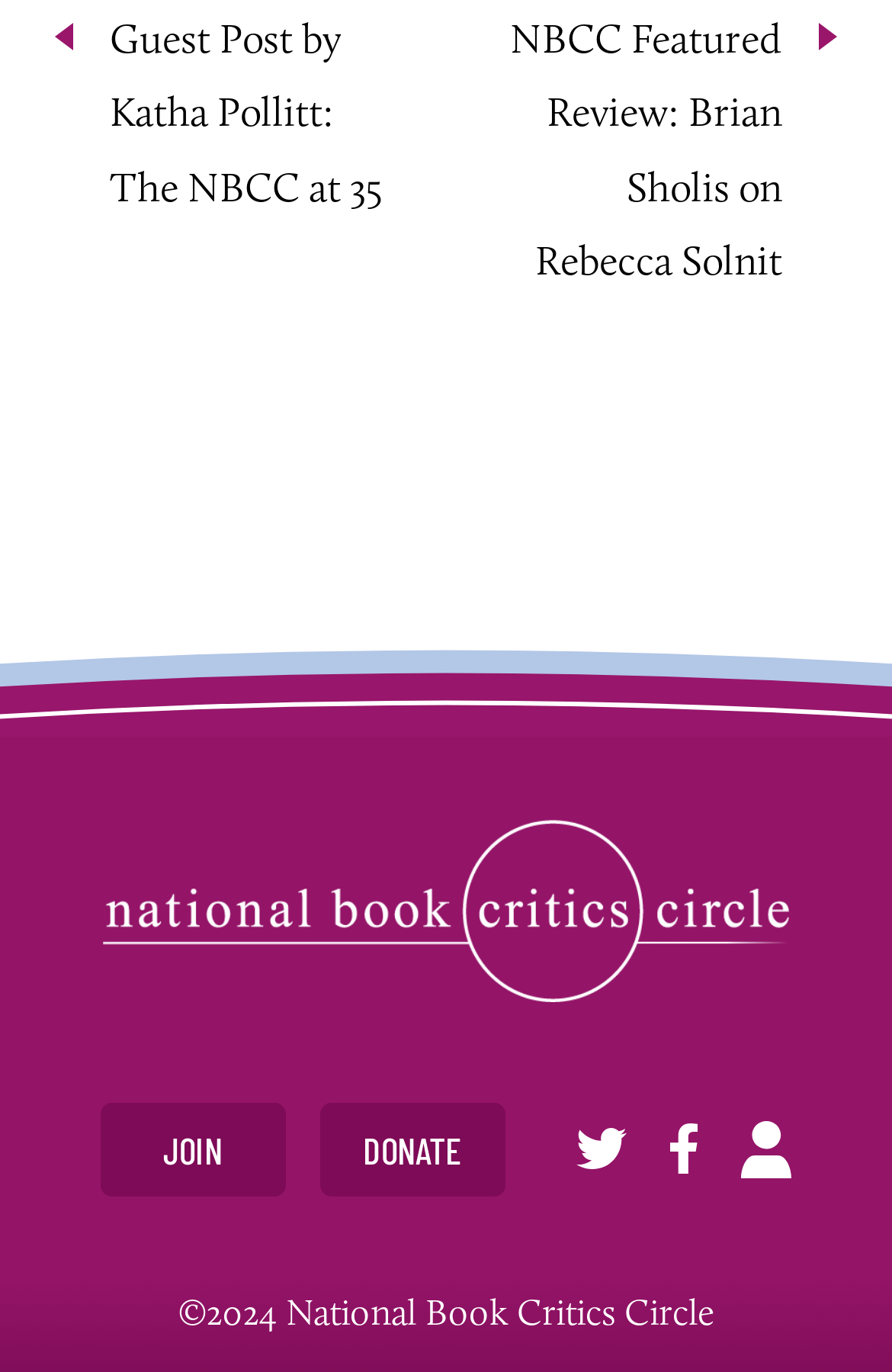Please find the bounding box coordinates (top-left x, top-left y, bottom-right x, bottom-right y) in the screenshot for the UI element described as follows: Kiaza

None